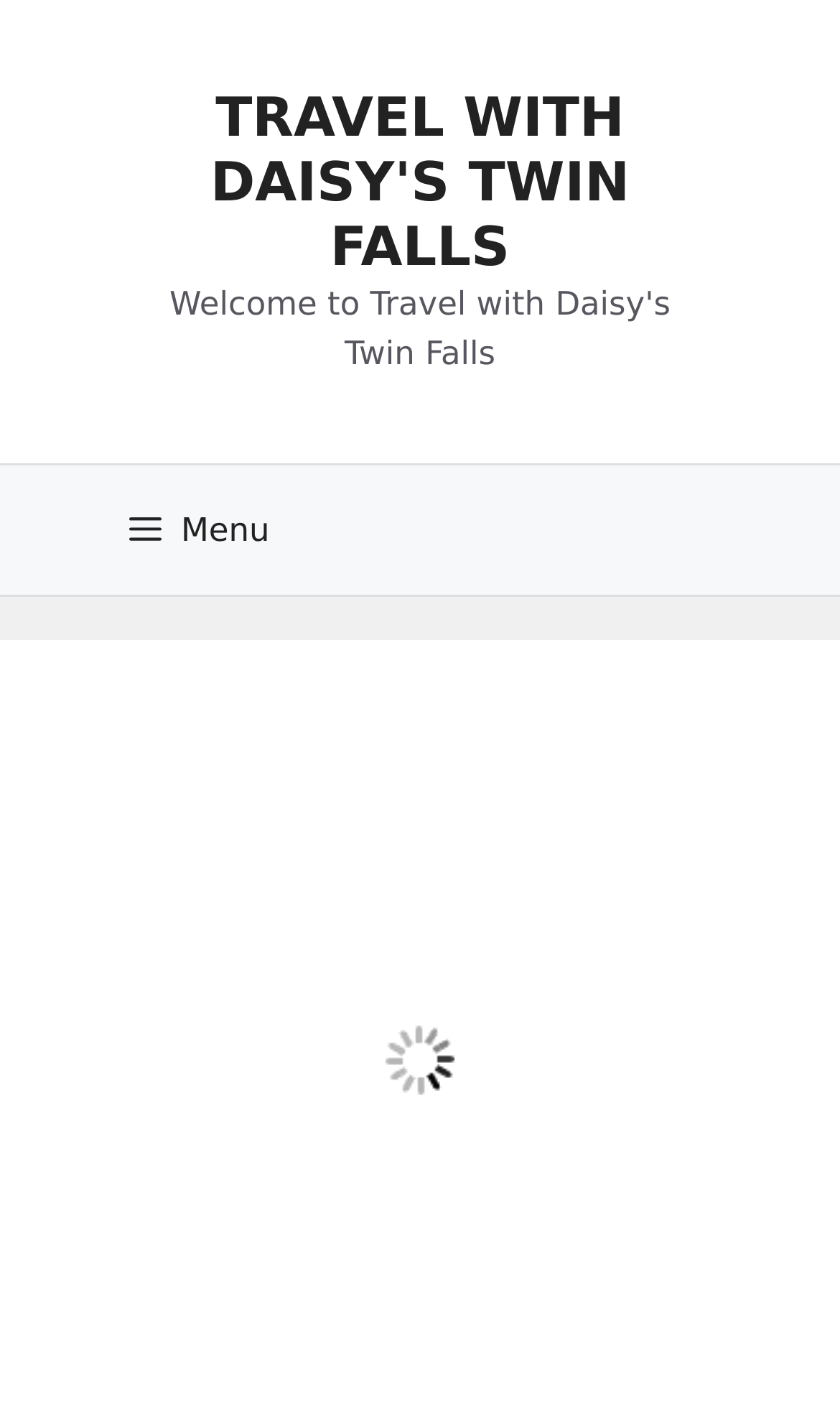Refer to the element description Menu and identify the corresponding bounding box in the screenshot. Format the coordinates as (top-left x, top-left y, bottom-right x, bottom-right y) with values in the range of 0 to 1.

[0.103, 0.327, 0.372, 0.417]